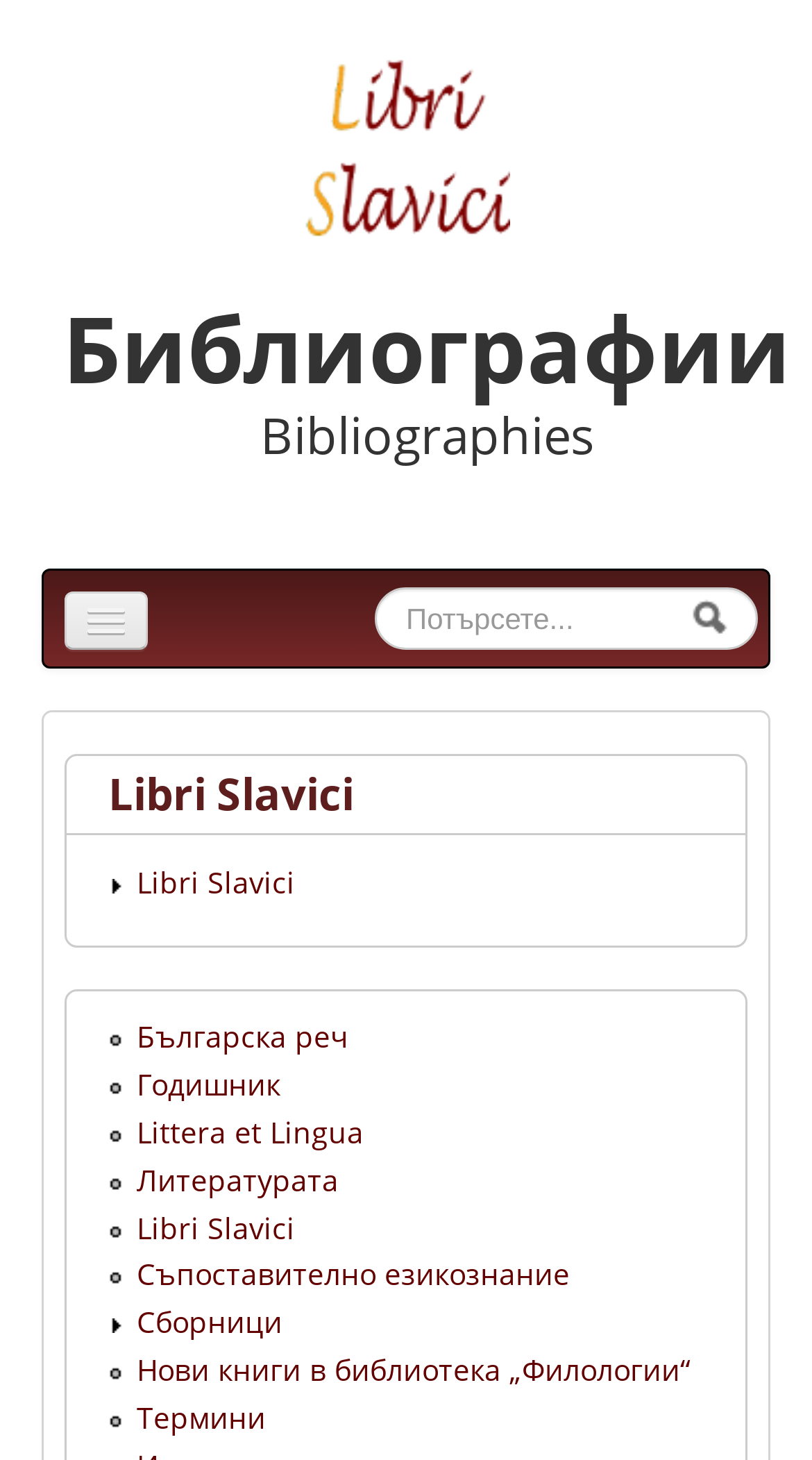Explain the webpage's design and content in an elaborate manner.

The webpage appears to be a academic or research-oriented website, possibly related to linguistics or Slavic studies. At the top, there are two links, "Skip to content" and "Skip to navigation", which are positioned close together. Below these links, there is a prominent link "Libri Slavici" and another link "Библиографии" (Bibliographies) with its corresponding text "Bibliographies" next to it.

On the left side of the page, there is a navigation menu with several links, including "Екип" (Team), "История" (History), "Обхват" (Scope), "Клуб" (Club), and "Контакти" (Contacts). These links are stacked vertically, with the first link "Екип" at the top and the last link "Контакти" at the bottom.

In the main content area, there is a heading "Форма за търсене" (Search Form) followed by a search box and a button labeled "Търси" (Search). Below the search form, there is a list of links, each preceded by a bullet point, with titles such as "Libri Slavici", "Българска реч" (Bulgarian Speech), "Годишник" (Yearbook), and others. These links are arranged in a vertical list, with the first link at the top and the last link at the bottom.

There is also a small icon link with a font awesome icon "\uf015" at the top left corner of the page, which is not clearly labeled. Overall, the webpage has a simple and organized layout, with a focus on providing access to various resources and links related to Slavic studies.